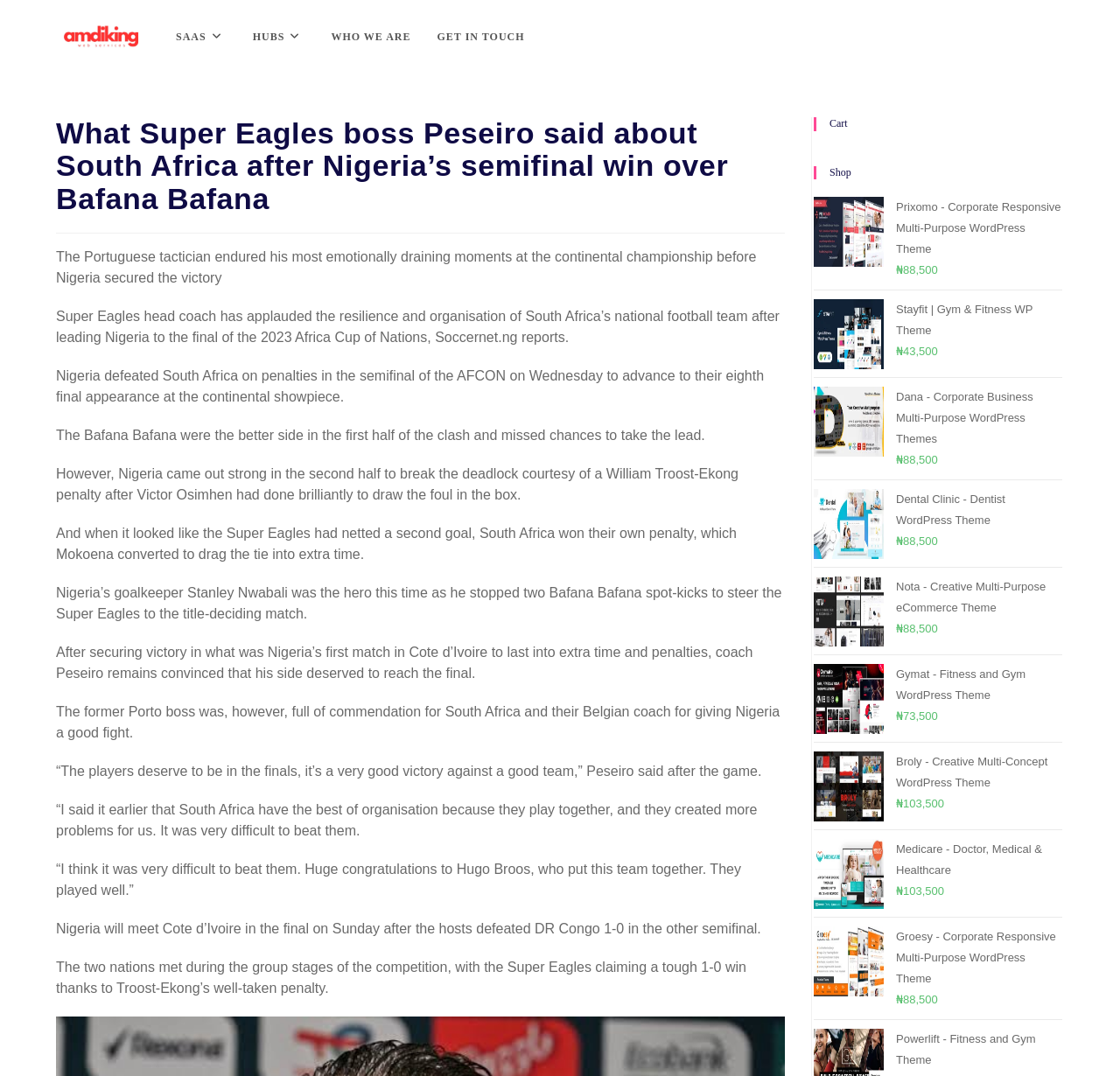Please specify the bounding box coordinates in the format (top-left x, top-left y, bottom-right x, bottom-right y), with all values as floating point numbers between 0 and 1. Identify the bounding box of the UI element described by: SAAS

[0.145, 0.002, 0.214, 0.067]